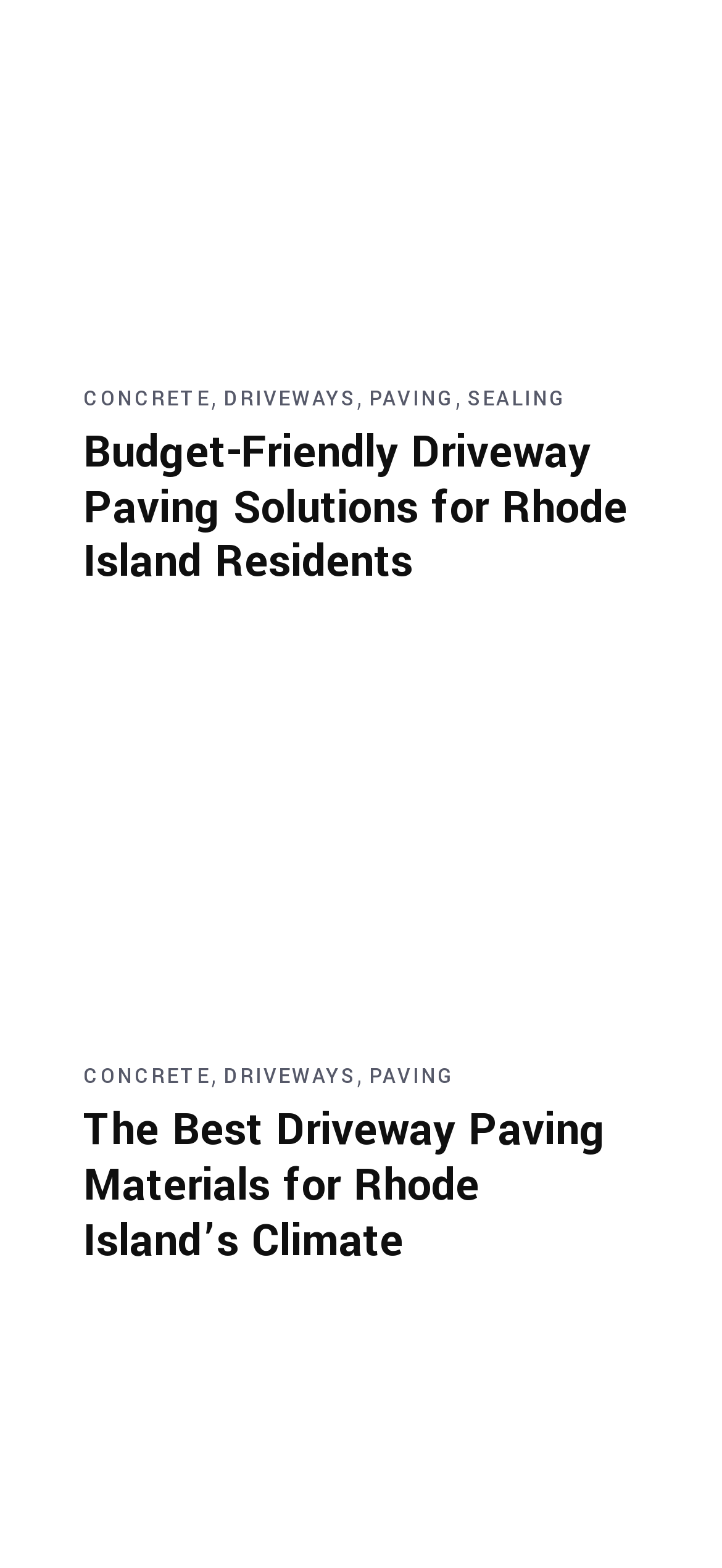Using the details in the image, give a detailed response to the question below:
What is the purpose of the image on the webpage?

The image is described as 'Concrete Driveway being paved into residential home Rhode Island | LJ Beausoleil', suggesting that its purpose is to visually illustrate a concrete driveway being paved into a residential home in Rhode Island.